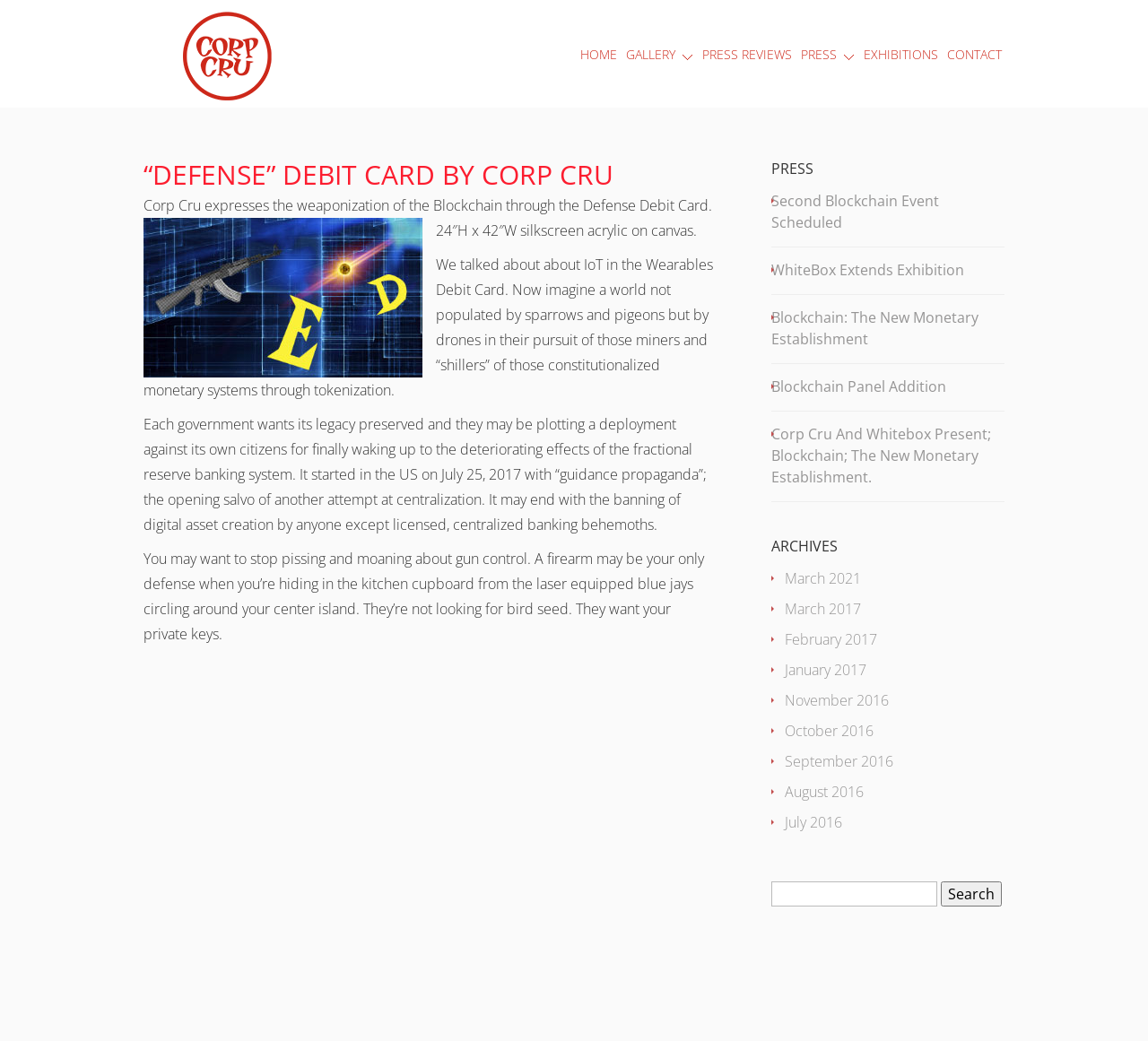Analyze the image and deliver a detailed answer to the question: What is the size of the artwork?

The size of the artwork is mentioned in the description 'Corp Cru expresses the weaponization of the Blockchain through the Defense Debit Card. 24″H x 42″W silkscreen acrylic on canvas.'